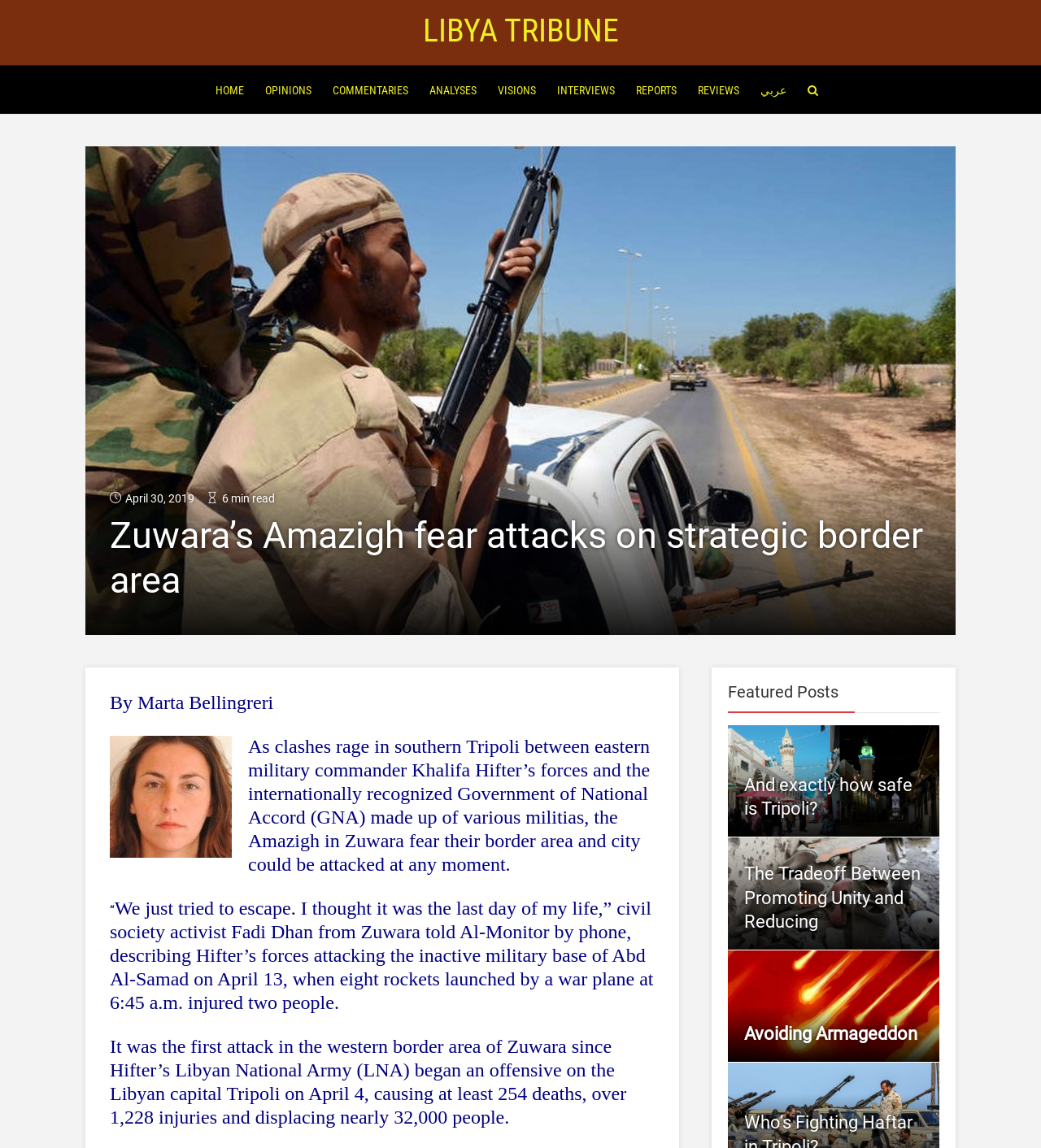Please identify the bounding box coordinates of the clickable area that will fulfill the following instruction: "Go to the HOME page". The coordinates should be in the format of four float numbers between 0 and 1, i.e., [left, top, right, bottom].

[0.204, 0.057, 0.236, 0.1]